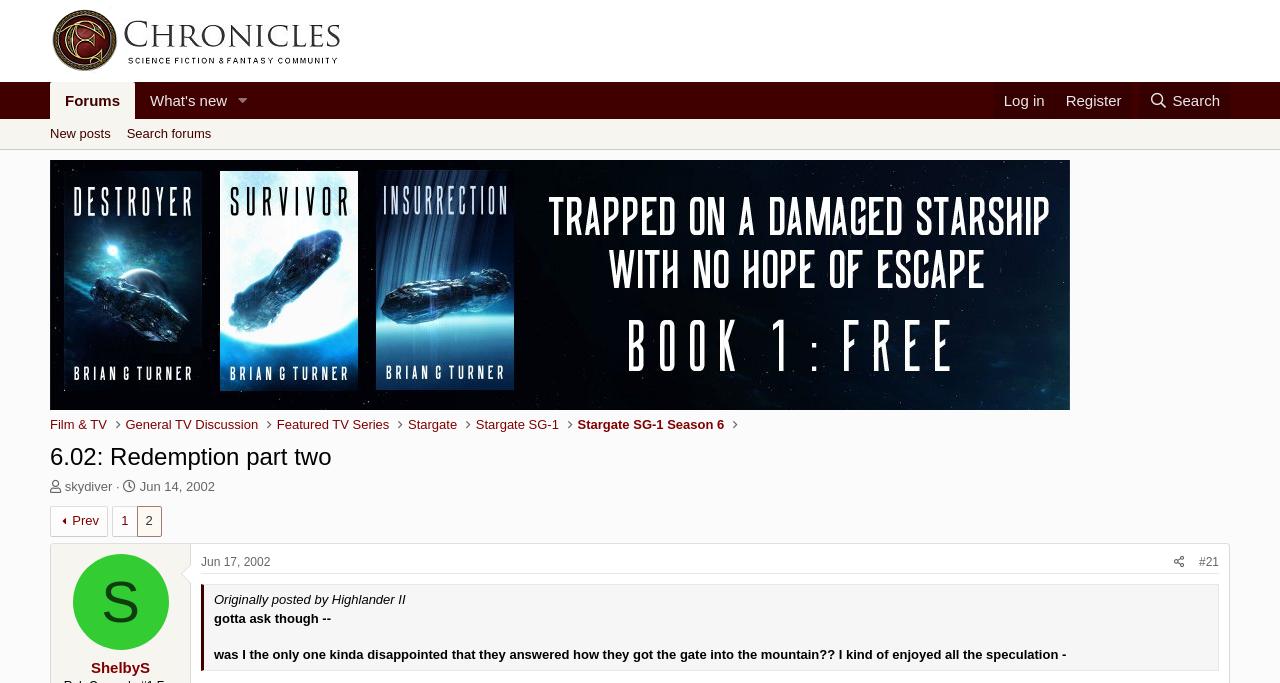Locate the bounding box coordinates of the area you need to click to fulfill this instruction: 'Search in the forum'. The coordinates must be in the form of four float numbers ranging from 0 to 1: [left, top, right, bottom].

[0.89, 0.12, 0.961, 0.174]